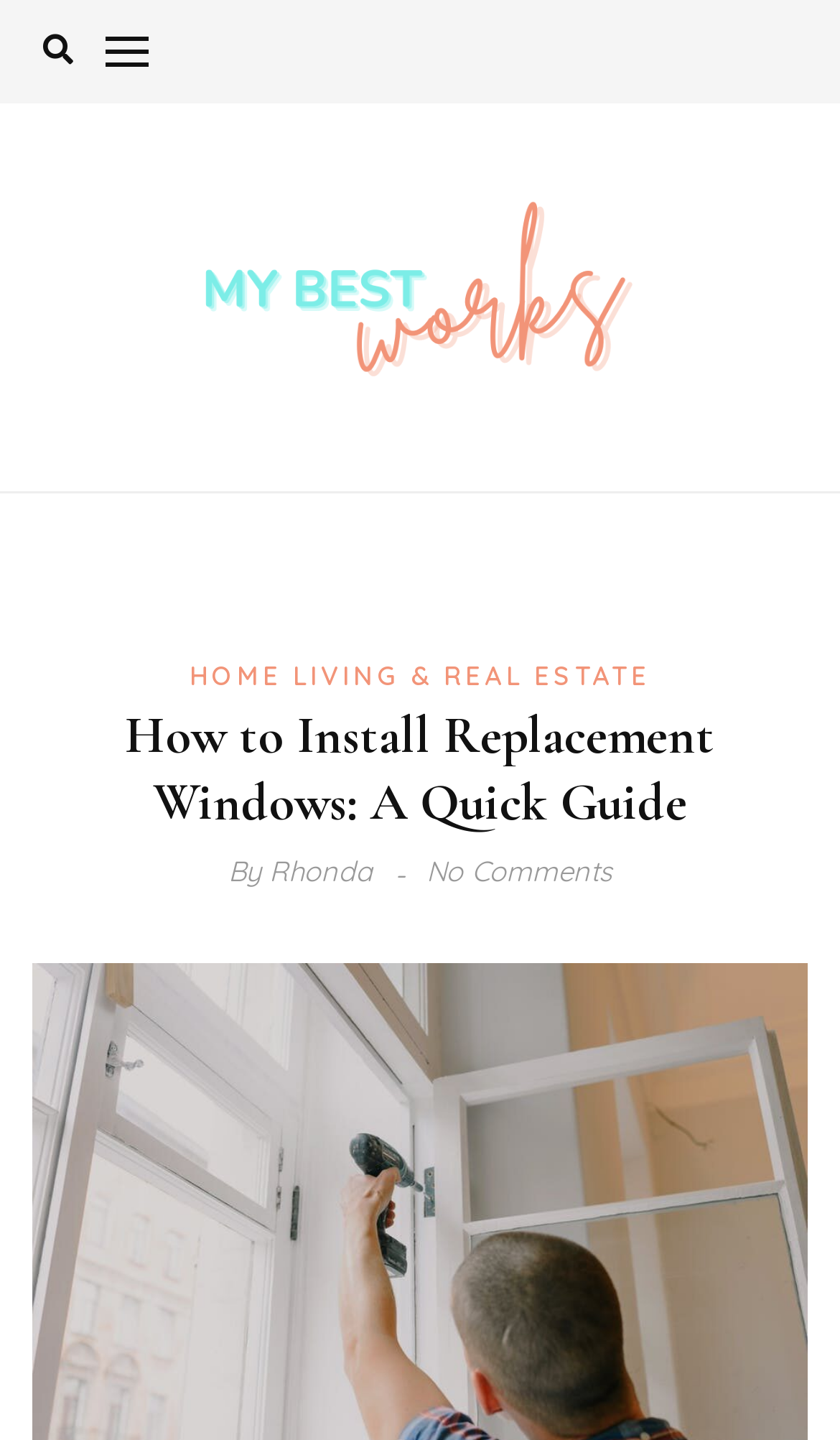Please give a succinct answer to the question in one word or phrase:
What is the category of the article?

HOME LIVING & REAL ESTATE